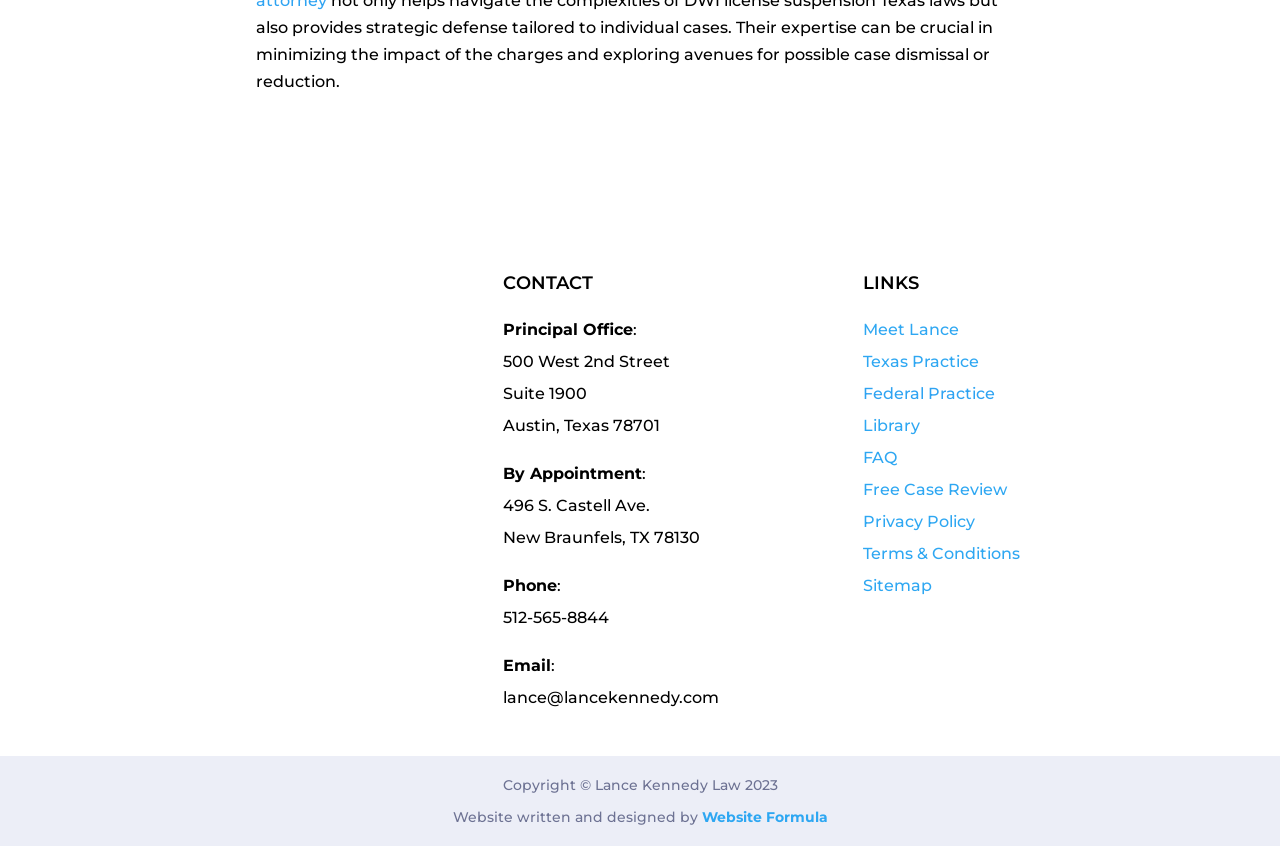How many links are there under the 'LINKS' heading?
Please answer the question as detailed as possible based on the image.

I counted the number of link elements under the 'LINKS' heading, starting from 'Meet Lance' and ending at 'Sitemap'. There are 9 links in total.